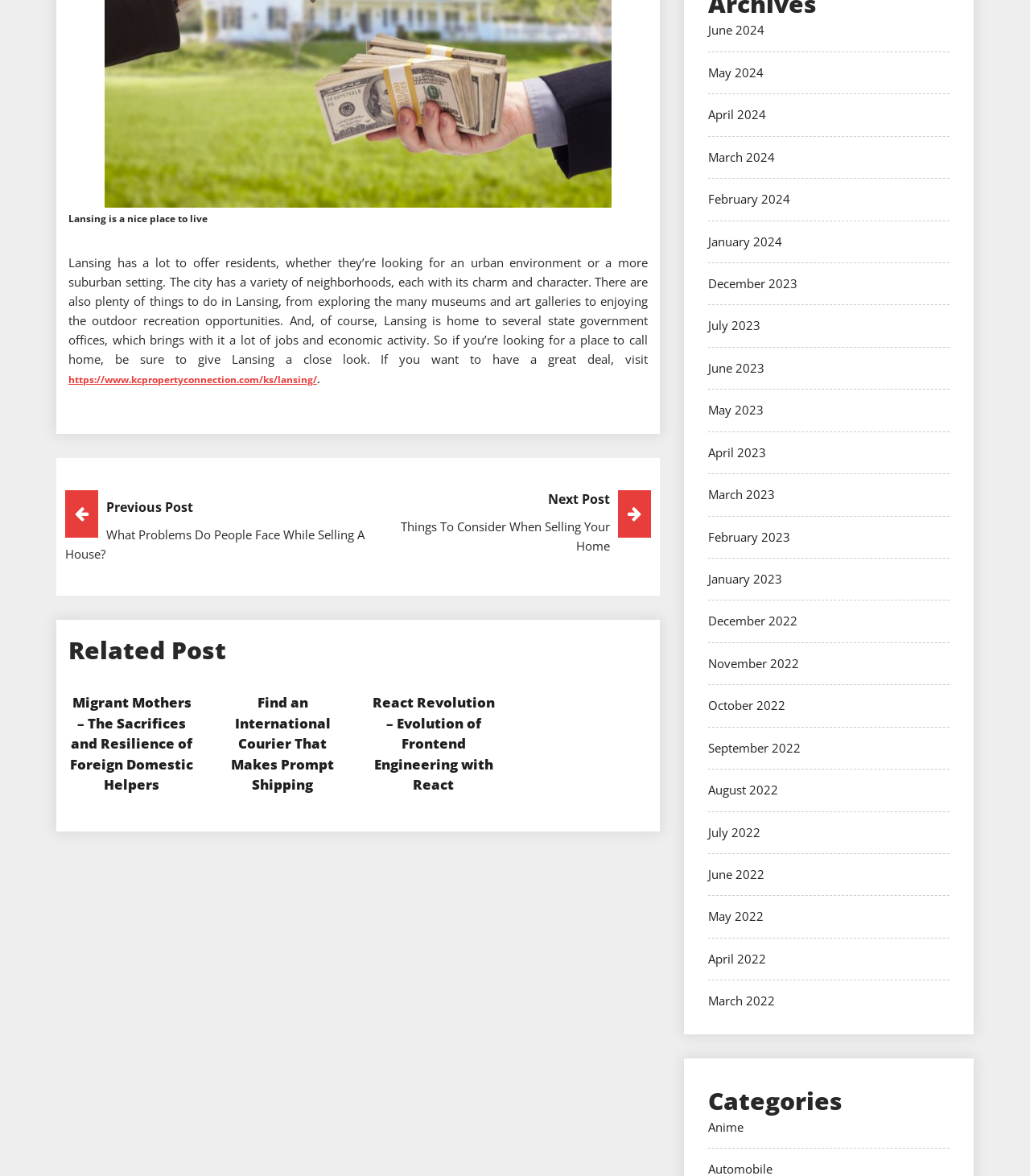Locate the bounding box coordinates of the element to click to perform the following action: 'Learn about React Revolution'. The coordinates should be given as four float values between 0 and 1, in the form of [left, top, right, bottom].

[0.362, 0.589, 0.48, 0.675]